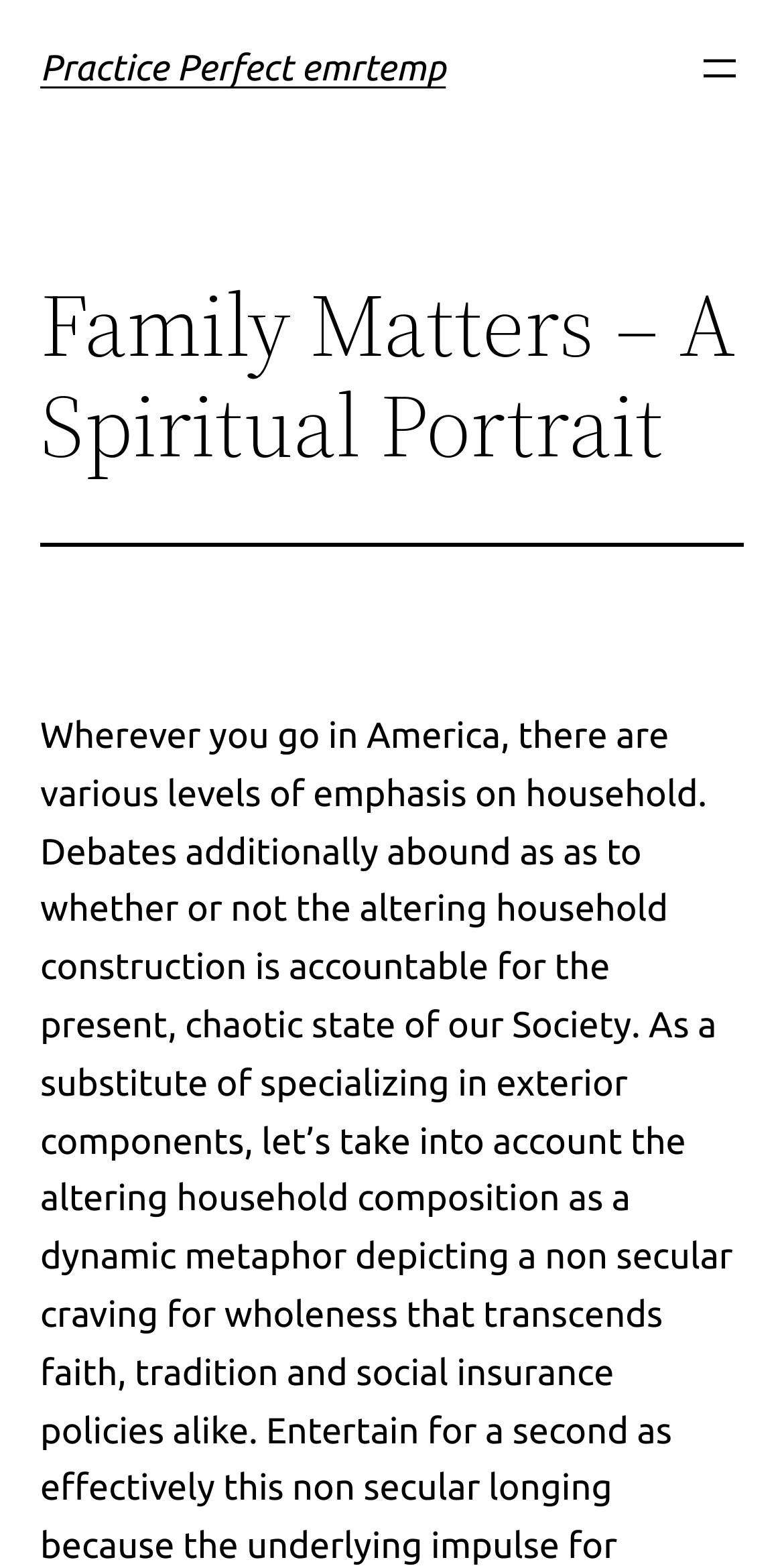What is the main heading displayed on the webpage? Please provide the text.

Practice Perfect emrtemp